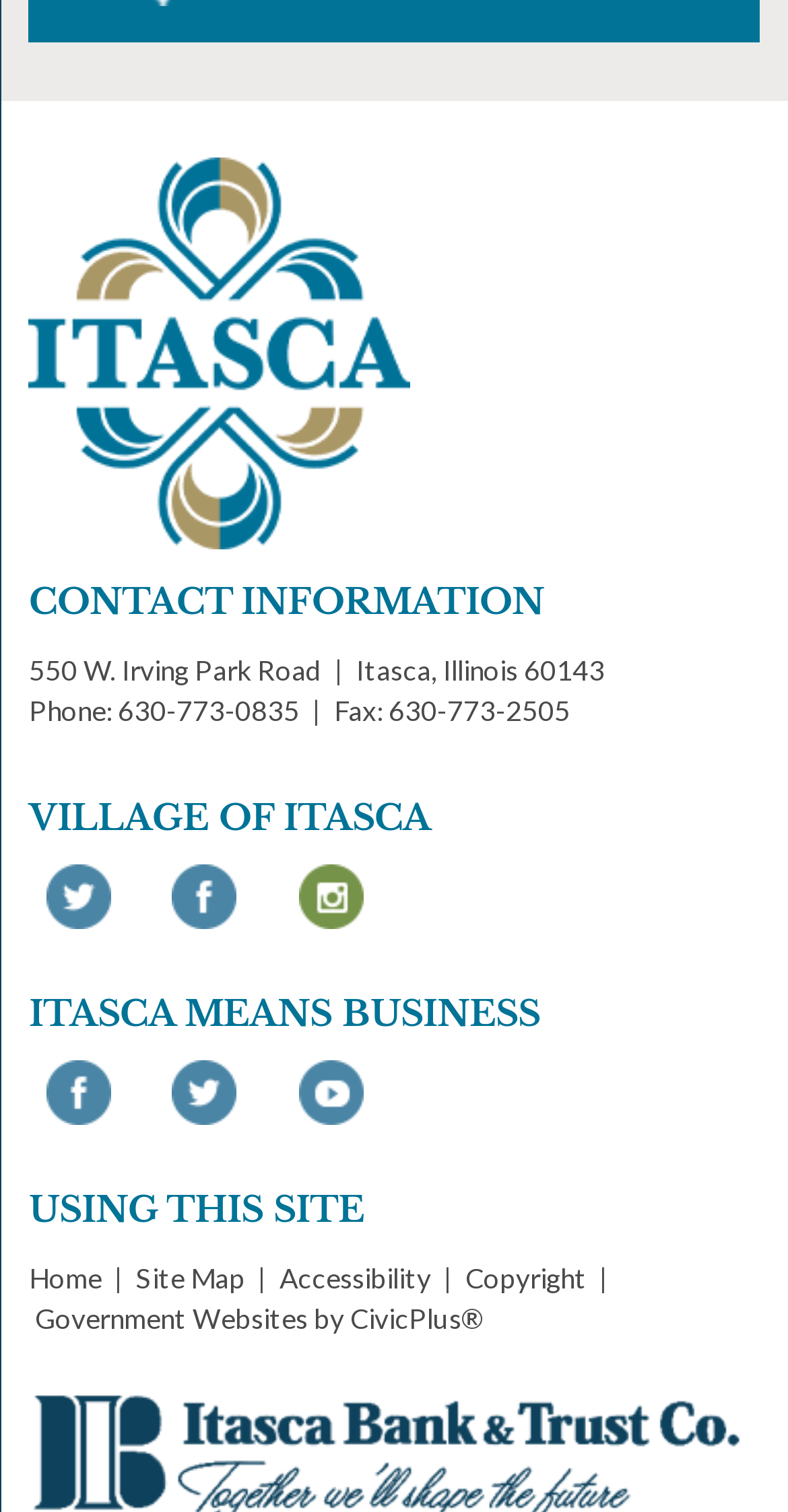How many social media links are there on the webpage?
Using the visual information, respond with a single word or phrase.

6